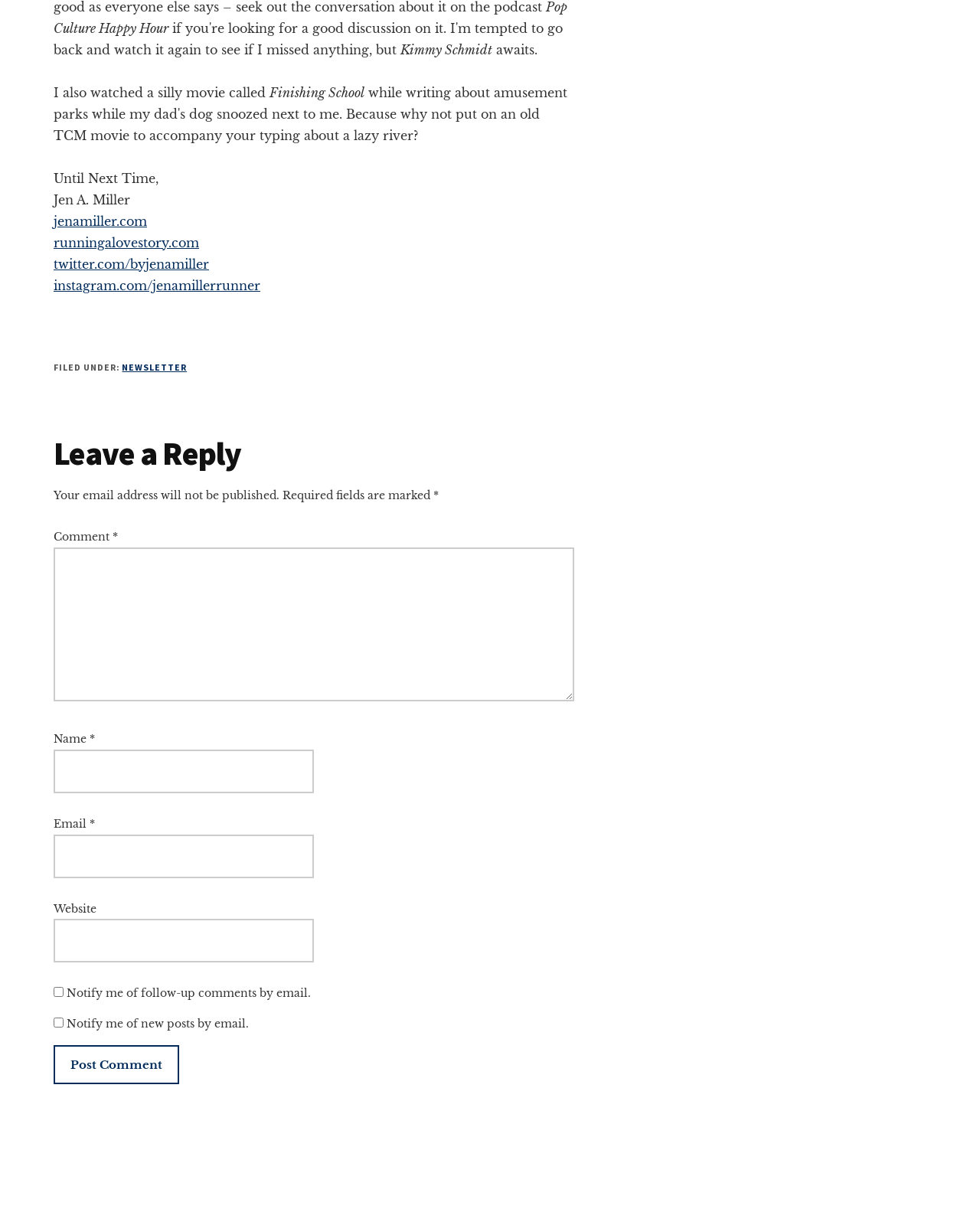What is the label of the first input field in the 'Comment' section?
Provide a detailed answer to the question, using the image to inform your response.

The first input field in the 'Comment' section is labeled as 'Comment', and it is a required field.